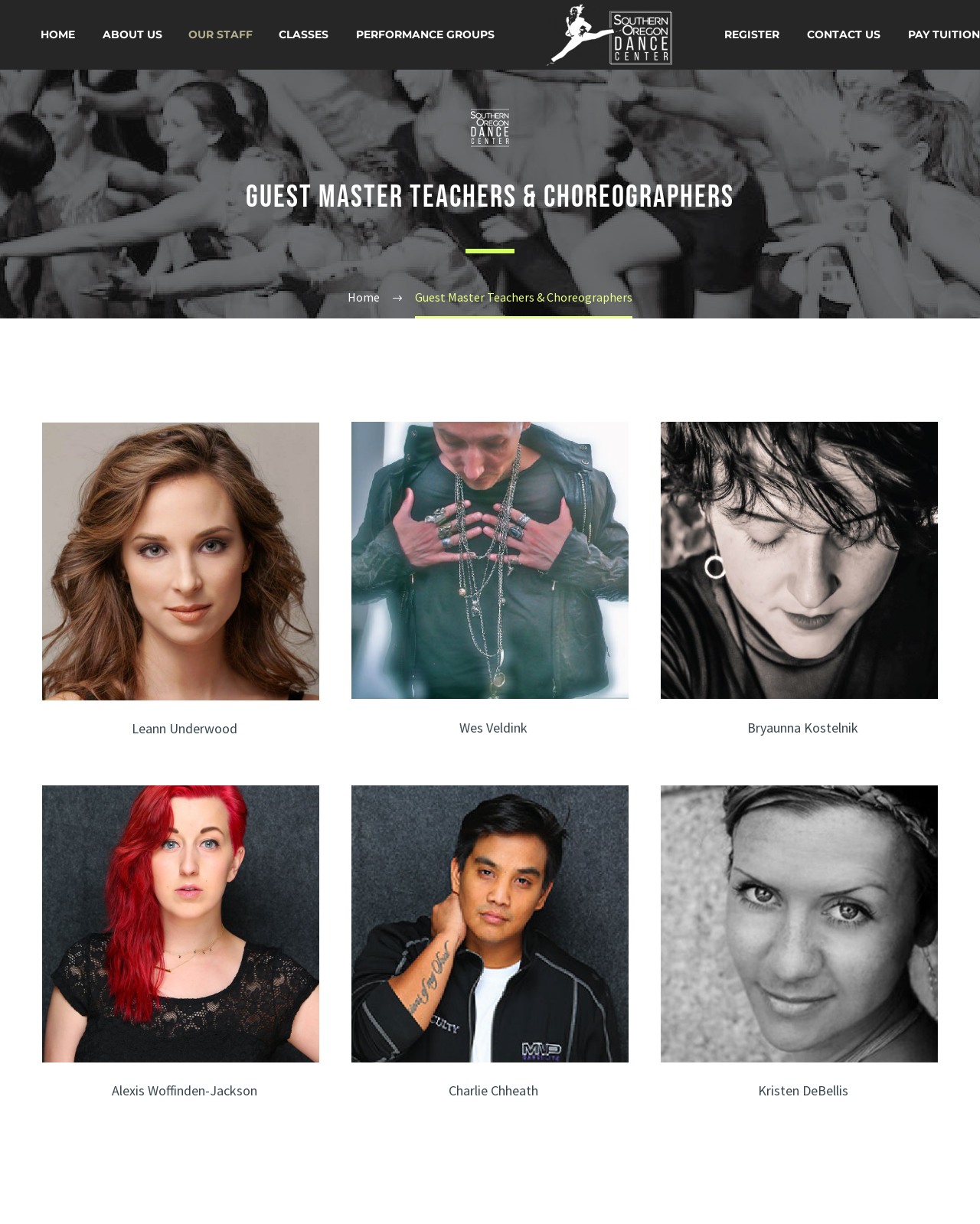Please identify the bounding box coordinates of the region to click in order to complete the task: "Search". The coordinates must be four float numbers between 0 and 1, specified as [left, top, right, bottom].

None